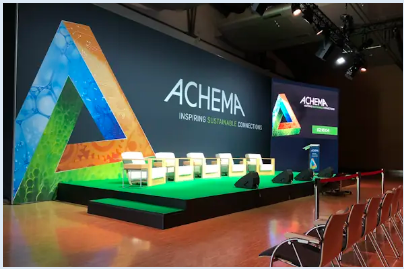Please answer the following question using a single word or phrase: 
What is the purpose of the podium on the stage?

For presentations or speeches